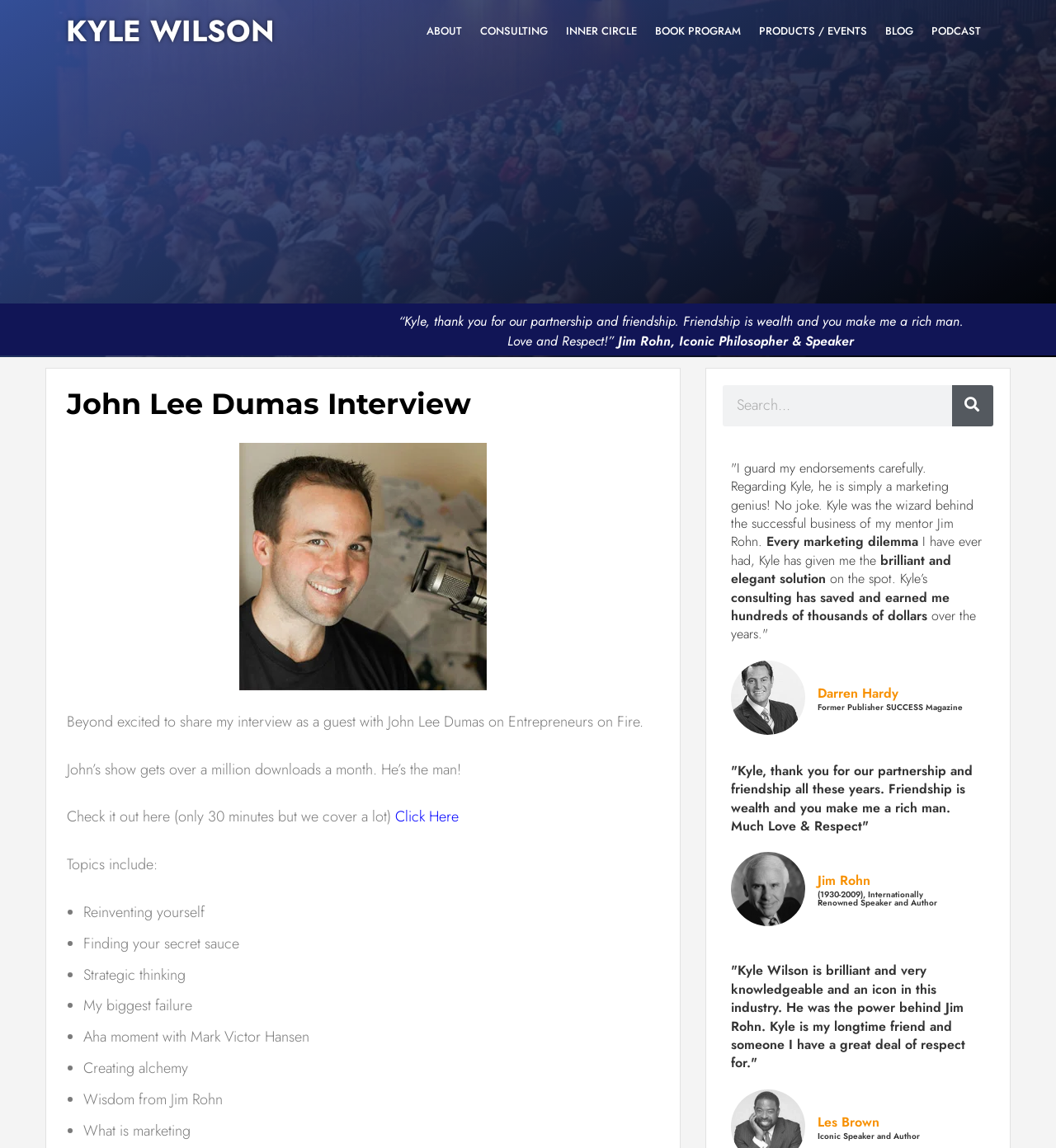What is the name of the show that gets over a million downloads a month?
Look at the screenshot and give a one-word or phrase answer.

Entrepreneurs on Fire